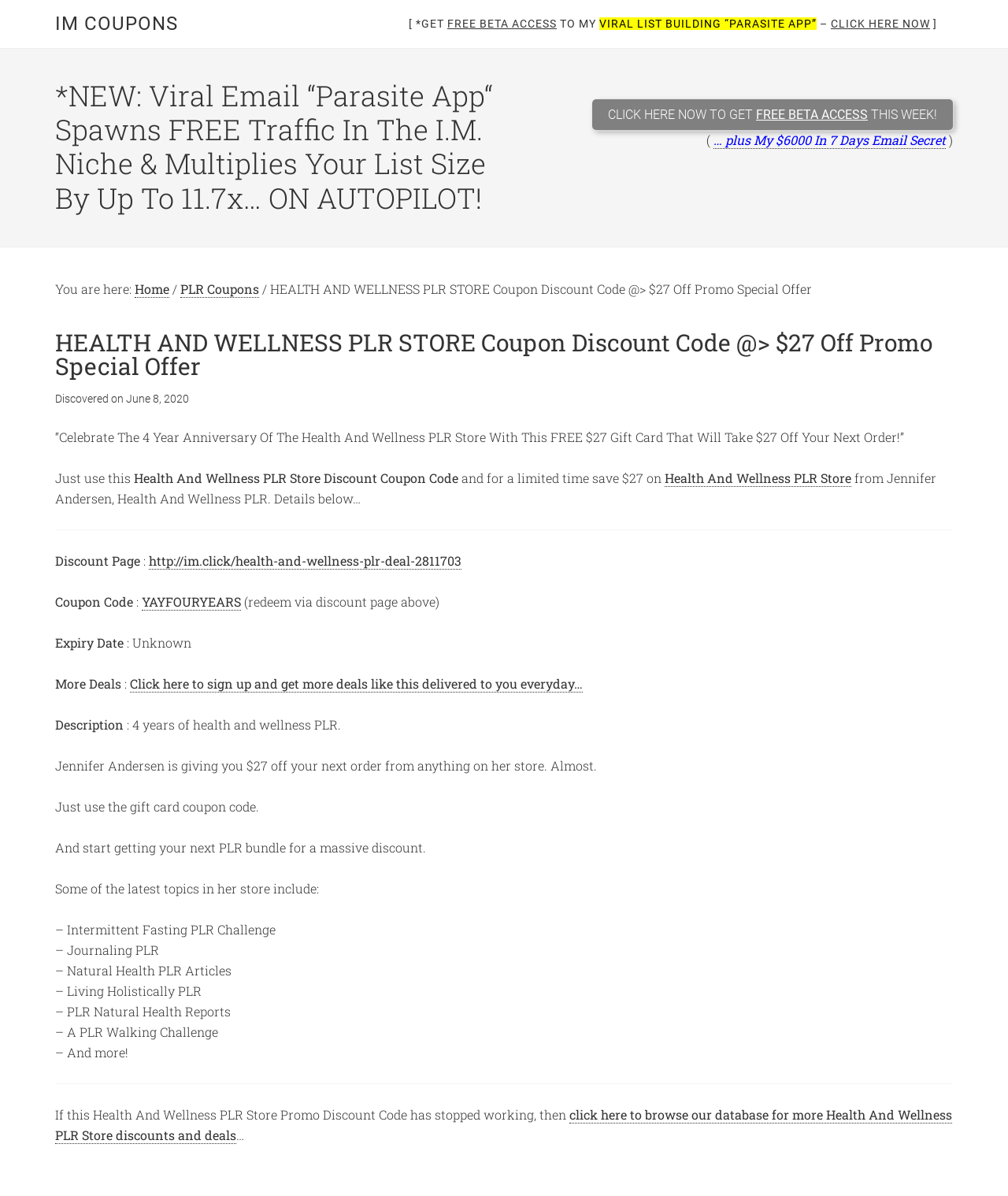What is the headline of the webpage?

HEALTH AND WELLNESS PLR STORE Coupon Discount Code @> $27 Off Promo Special Offer